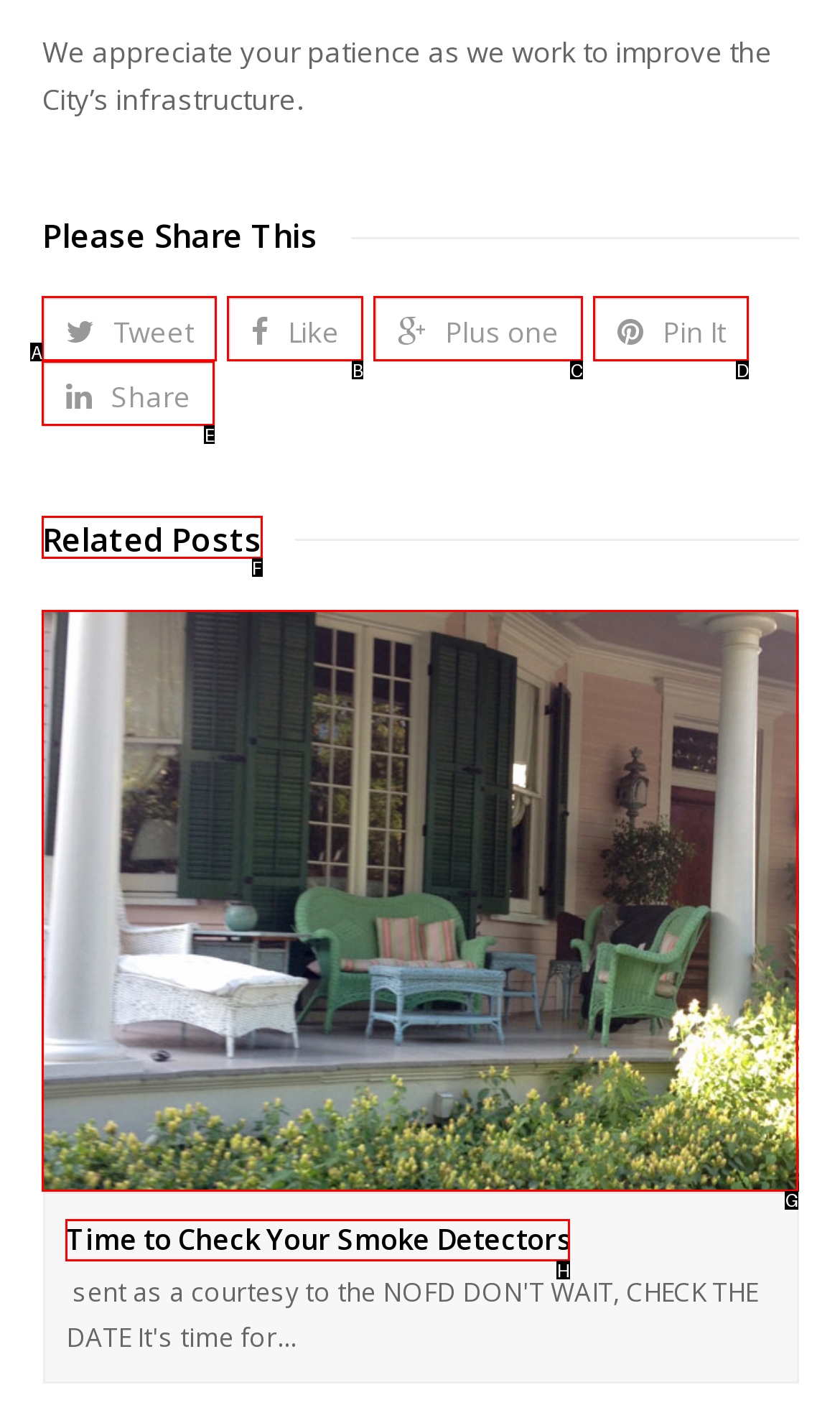Select the HTML element that needs to be clicked to carry out the task: Read related post
Provide the letter of the correct option.

F